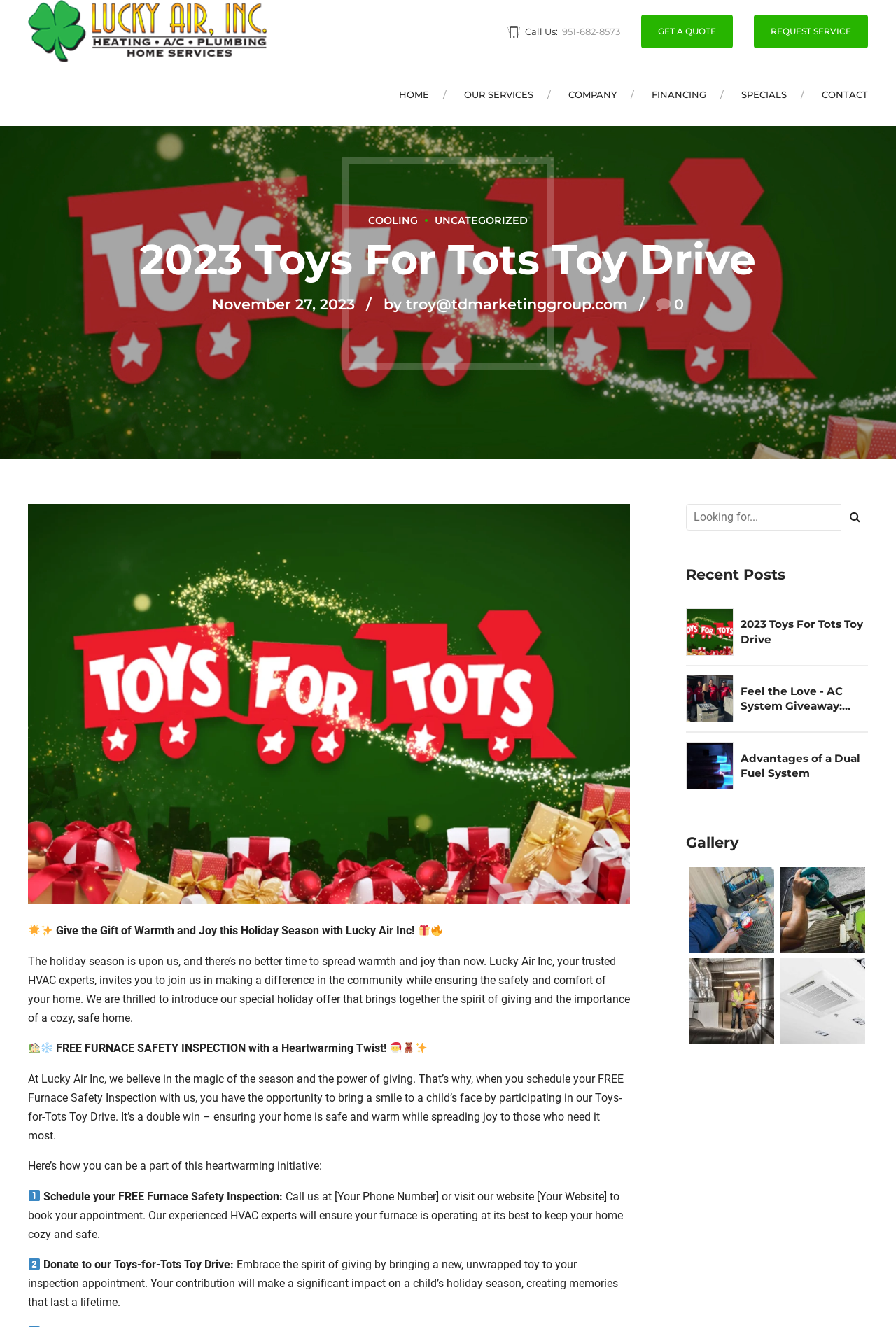Please find and provide the title of the webpage.

2023 Toys For Tots Toy Drive